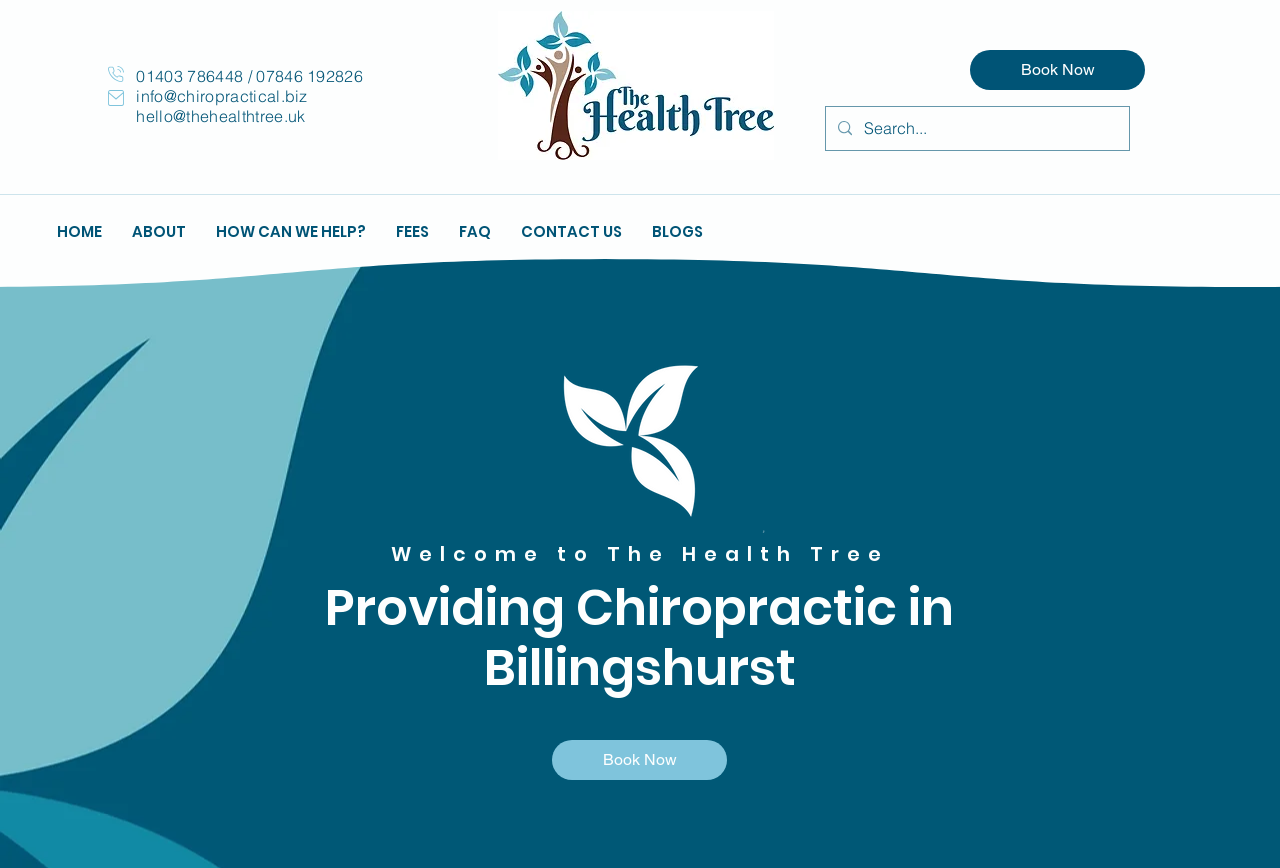What is the name of the doctor of chiropractic?
Give a detailed response to the question by analyzing the screenshot.

I found the doctor's name by reading the meta description of the webpage, which mentions 'Doctor of Chiropractic Sarah'. This suggests that Sarah is the chiropractor who provides services at the clinic.